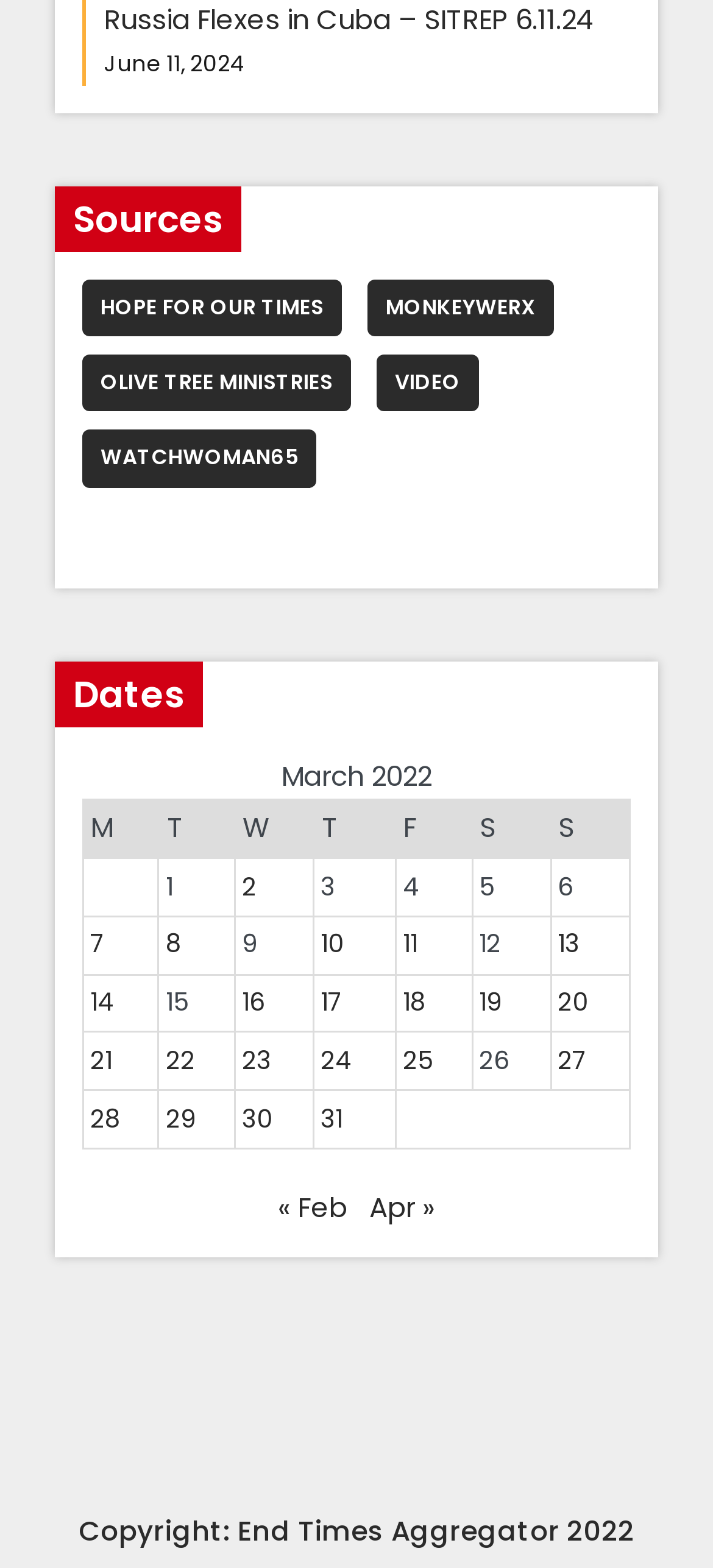What is the date displayed at the top of the webpage?
Could you give a comprehensive explanation in response to this question?

The date is displayed at the top of the webpage, which is 'June 11, 2024', indicating the current date or the date of the webpage's content.